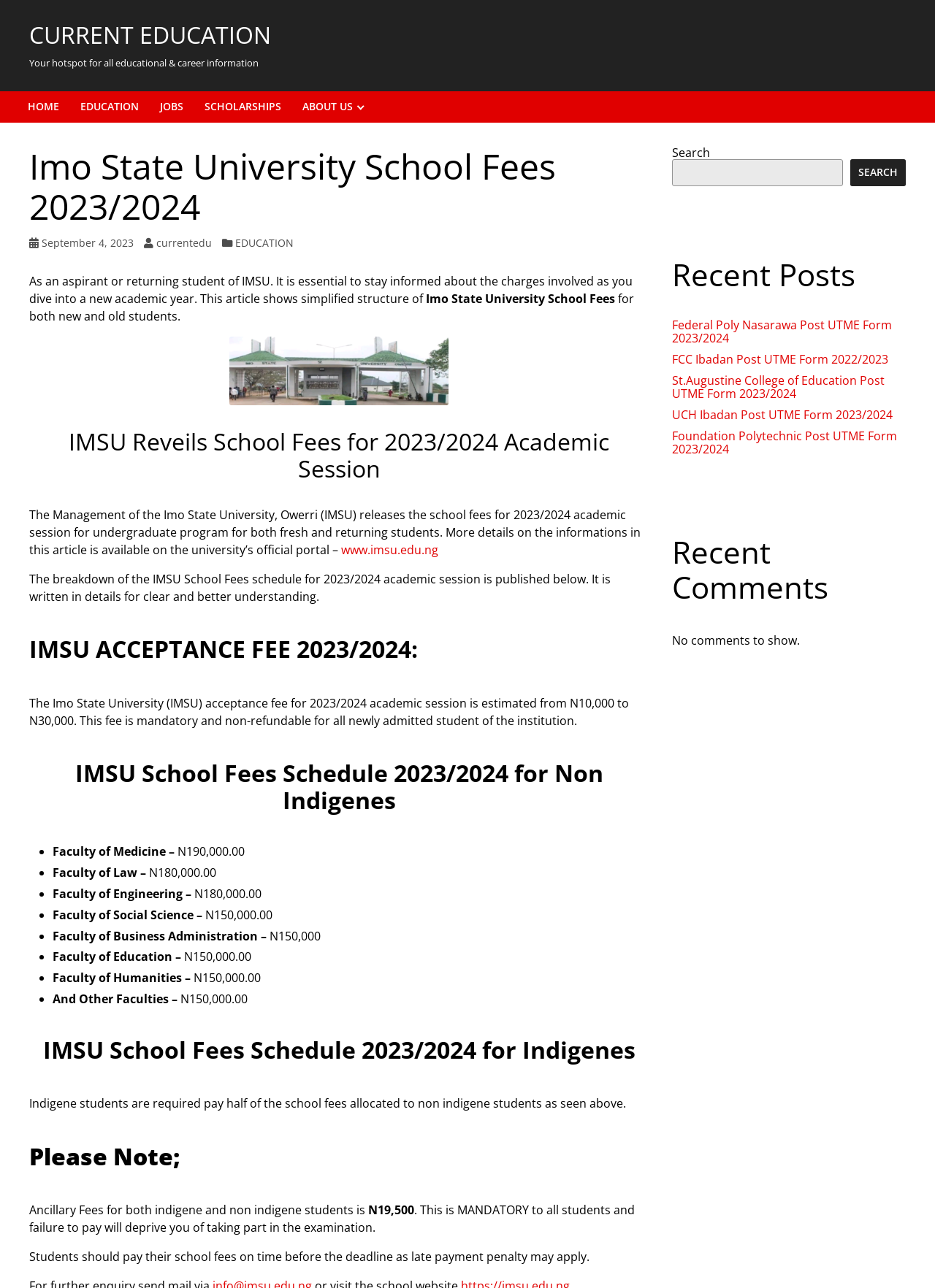Determine the bounding box coordinates of the UI element that matches the following description: "Search". The coordinates should be four float numbers between 0 and 1 in the format [left, top, right, bottom].

[0.91, 0.124, 0.969, 0.144]